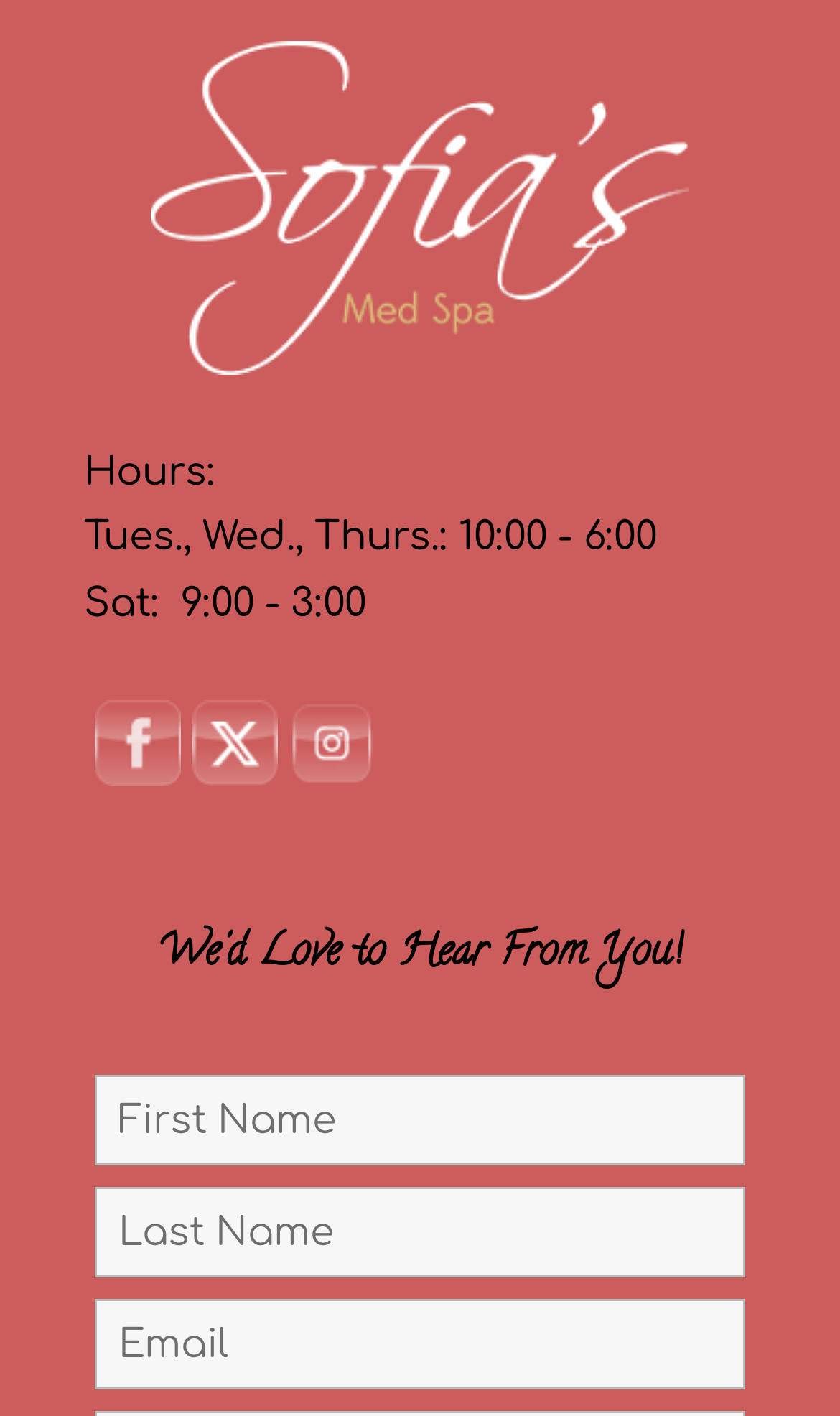What is the purpose of the form?
Give a one-word or short-phrase answer derived from the screenshot.

To contact